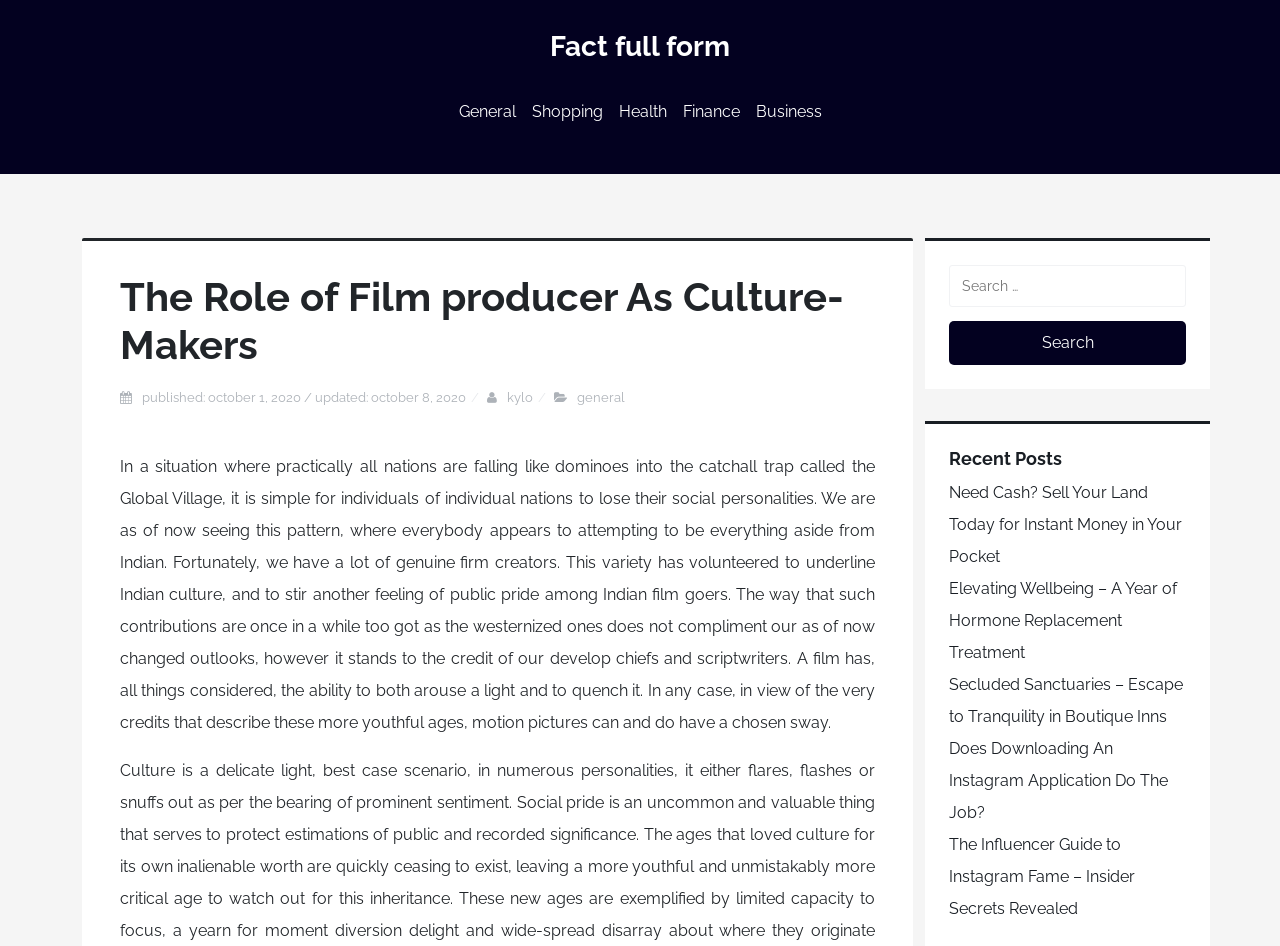Please answer the following question using a single word or phrase: 
How many categories are listed?

5